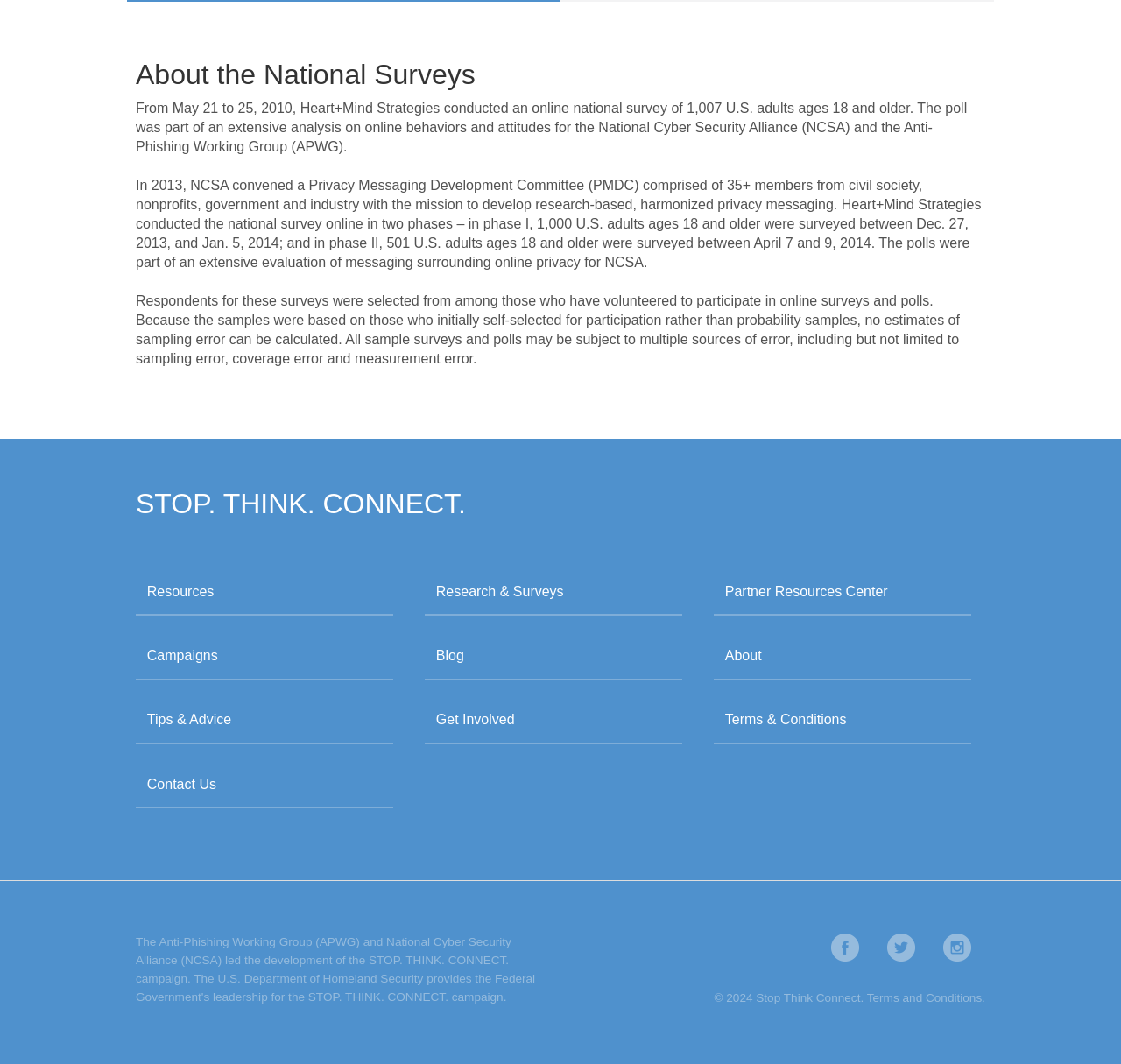Please identify the bounding box coordinates for the region that you need to click to follow this instruction: "Go to 'About'".

[0.637, 0.595, 0.866, 0.639]